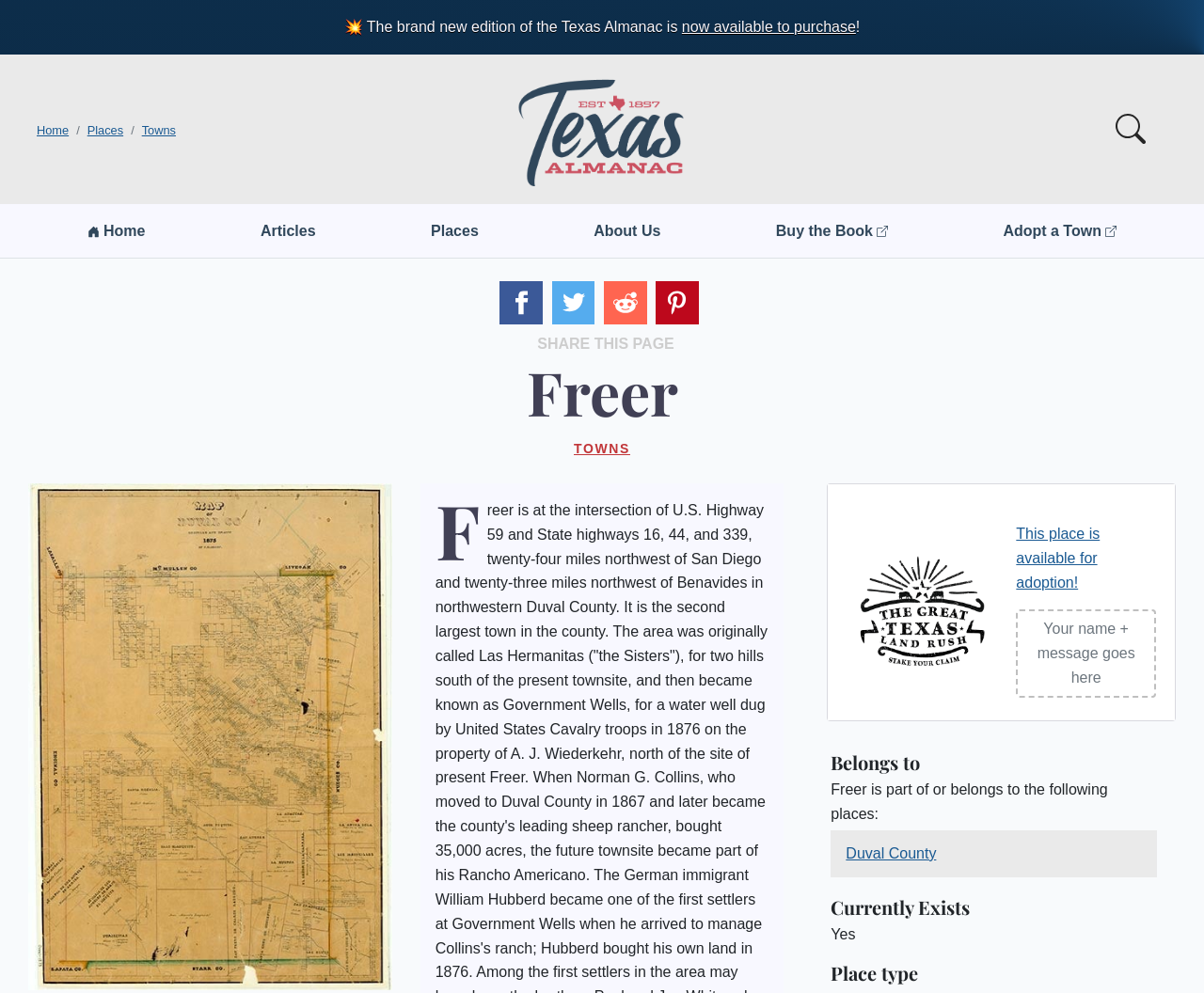Please determine the bounding box coordinates of the element's region to click in order to carry out the following instruction: "Purchase the Texas Almanac". The coordinates should be four float numbers between 0 and 1, i.e., [left, top, right, bottom].

[0.638, 0.213, 0.744, 0.252]